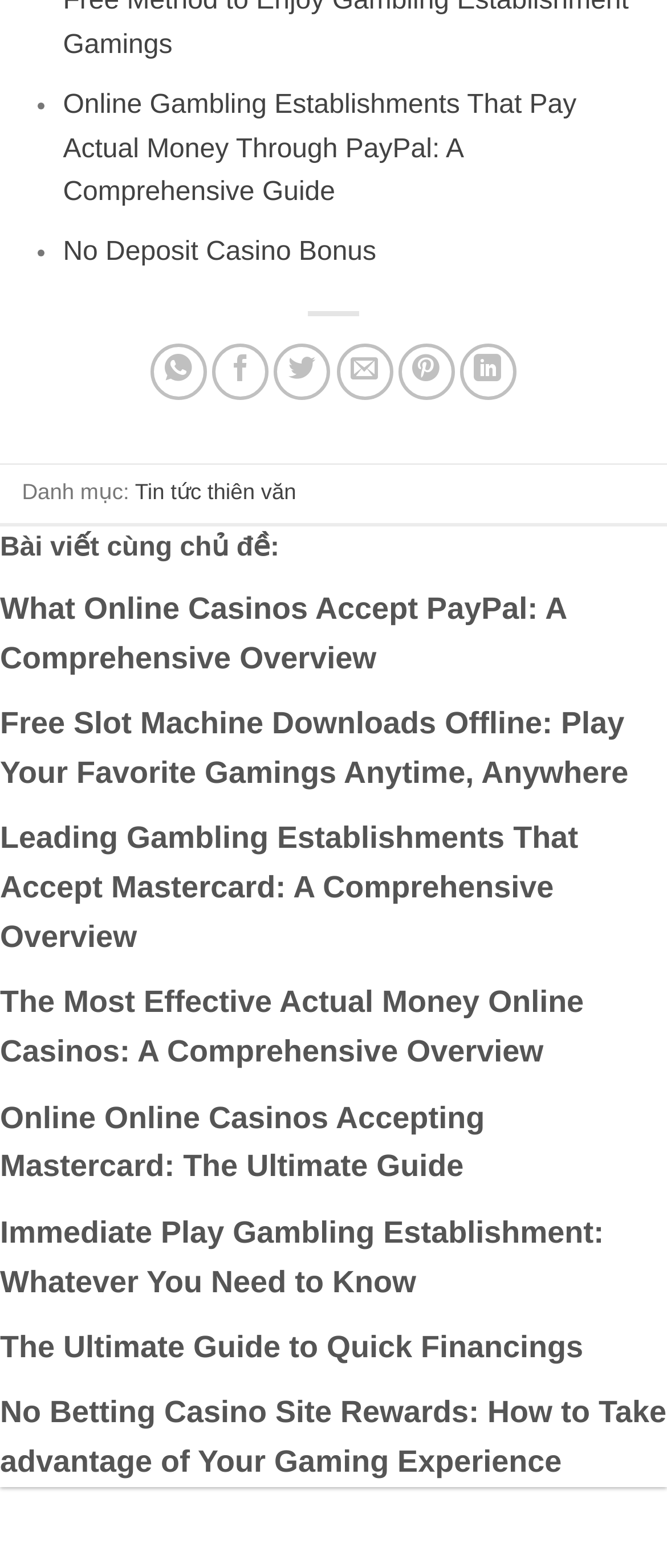How many links are there in the section 'Bài viết cùng chủ đề:'?
Look at the webpage screenshot and answer the question with a detailed explanation.

The section 'Bài viết cùng chủ đề:' contains 7 links, each with a heading and a description, which are 'What Online Casinos Accept PayPal: A Comprehensive Overview', 'Free Slot Machine Downloads Offline: Play Your Favorite Gamings Anytime, Anywhere', and so on.